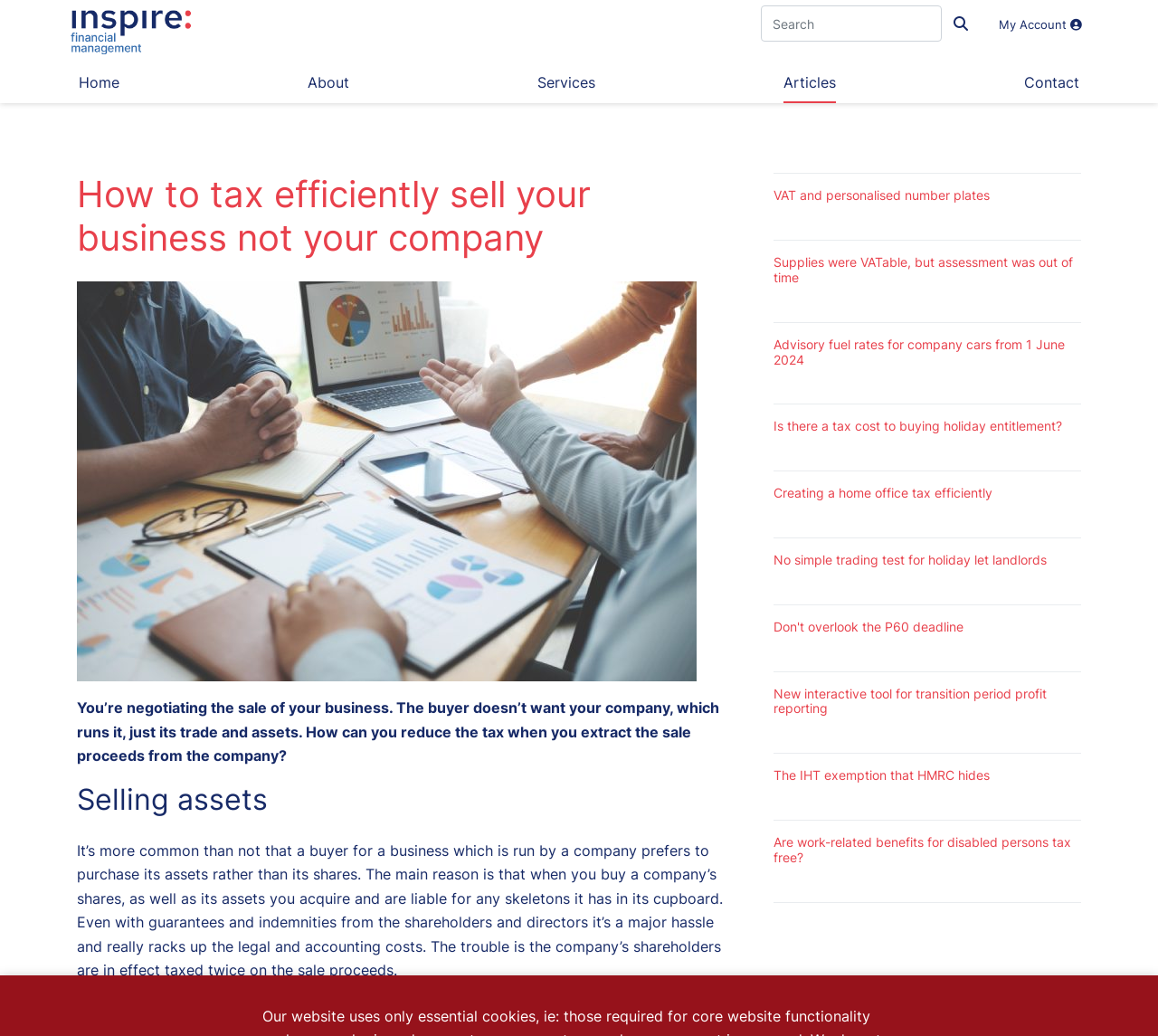Can you look at the image and give a comprehensive answer to the question:
How many articles are listed on the webpage?

The webpage has a list of articles with headings, and I counted 12 of them, including 'VAT and personalised number plates', 'Supplies were VATable, but assessment was out of time', and so on.